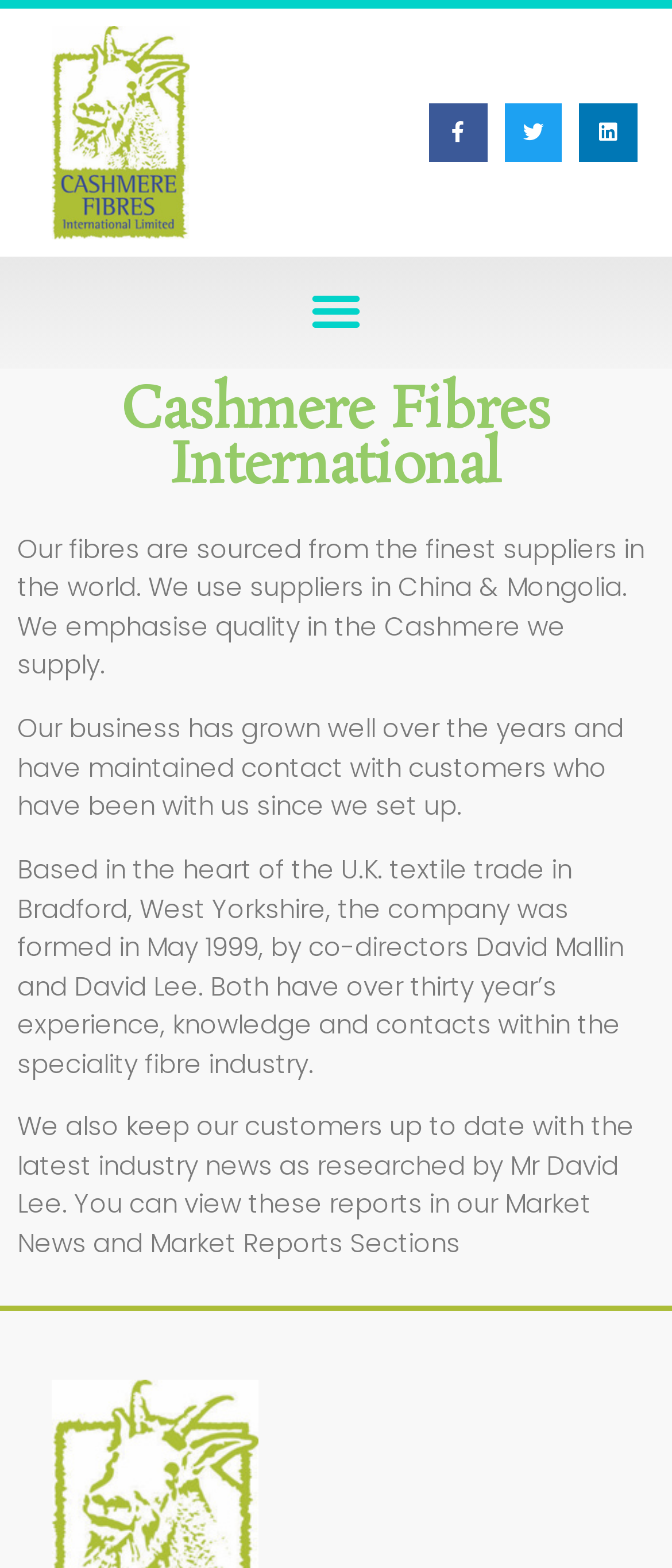From the element description: "alt="Cashmere Fibres International Logo"", extract the bounding box coordinates of the UI element. The coordinates should be expressed as four float numbers between 0 and 1, in the order [left, top, right, bottom].

[0.077, 0.016, 0.282, 0.152]